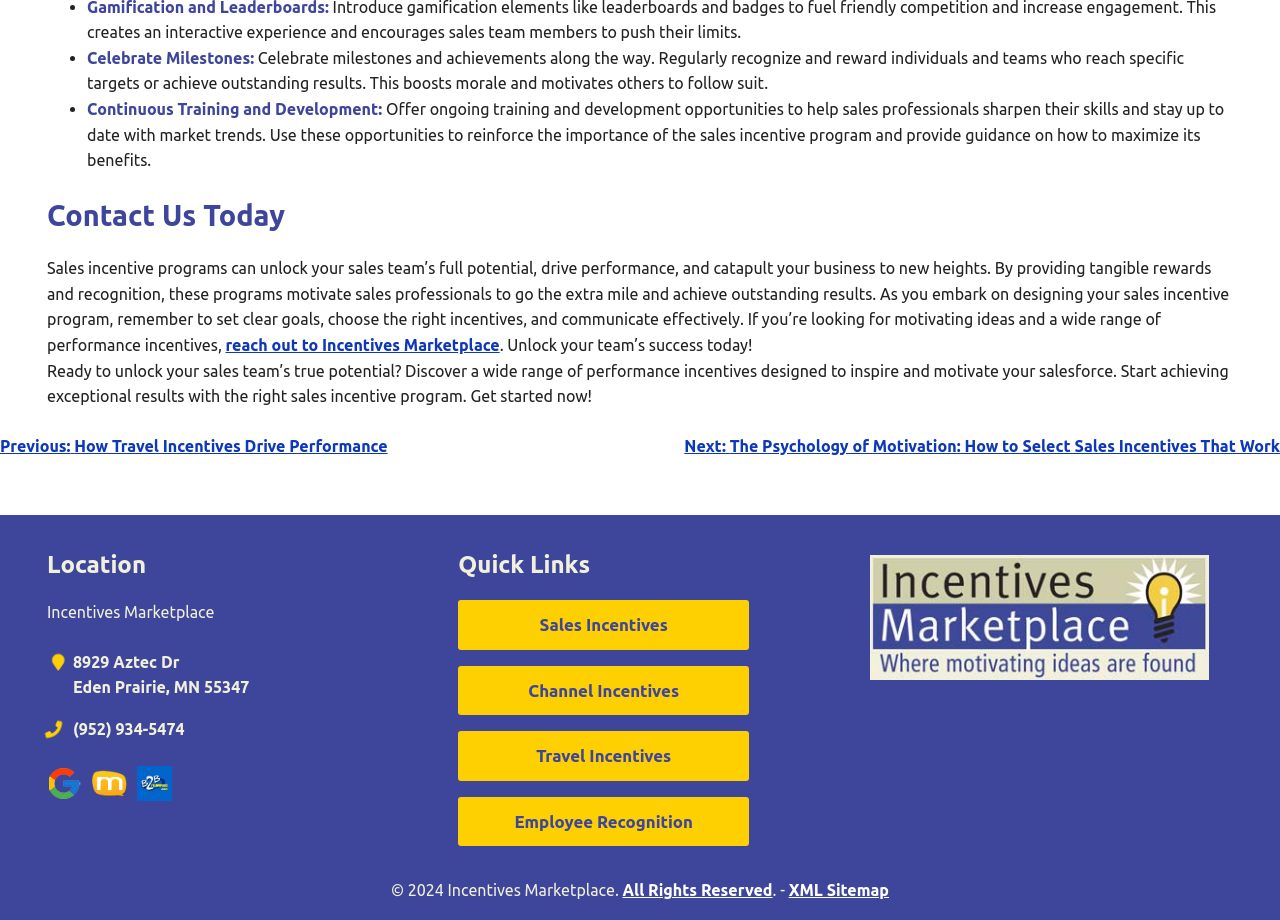Please determine the bounding box coordinates of the area that needs to be clicked to complete this task: 'Visit the location: 8929 Aztec Dr Eden Prairie, MN 55347'. The coordinates must be four float numbers between 0 and 1, formatted as [left, top, right, bottom].

[0.057, 0.706, 0.333, 0.762]